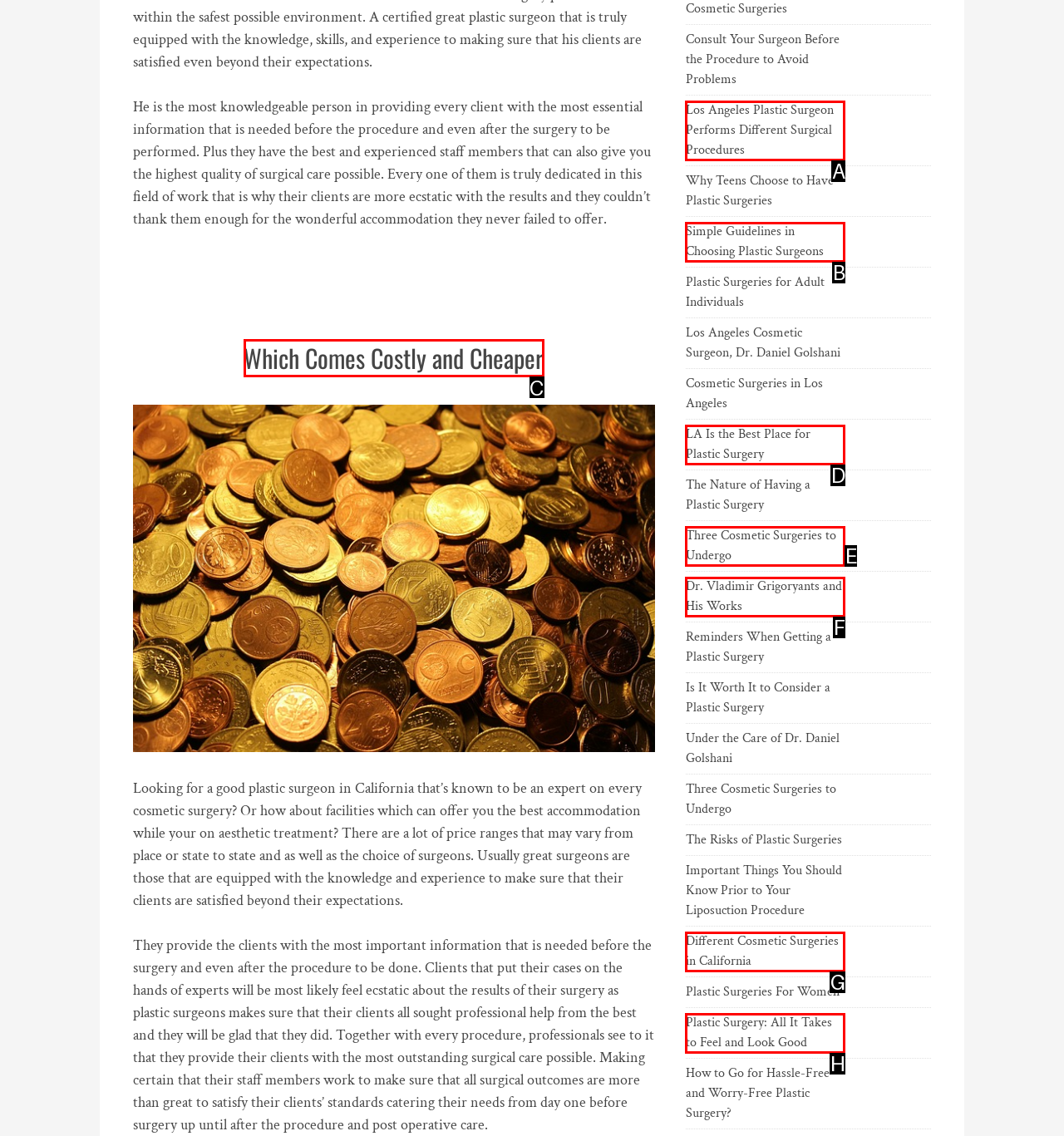Identify the correct UI element to click for this instruction: Share via Facebook
Respond with the appropriate option's letter from the provided choices directly.

None